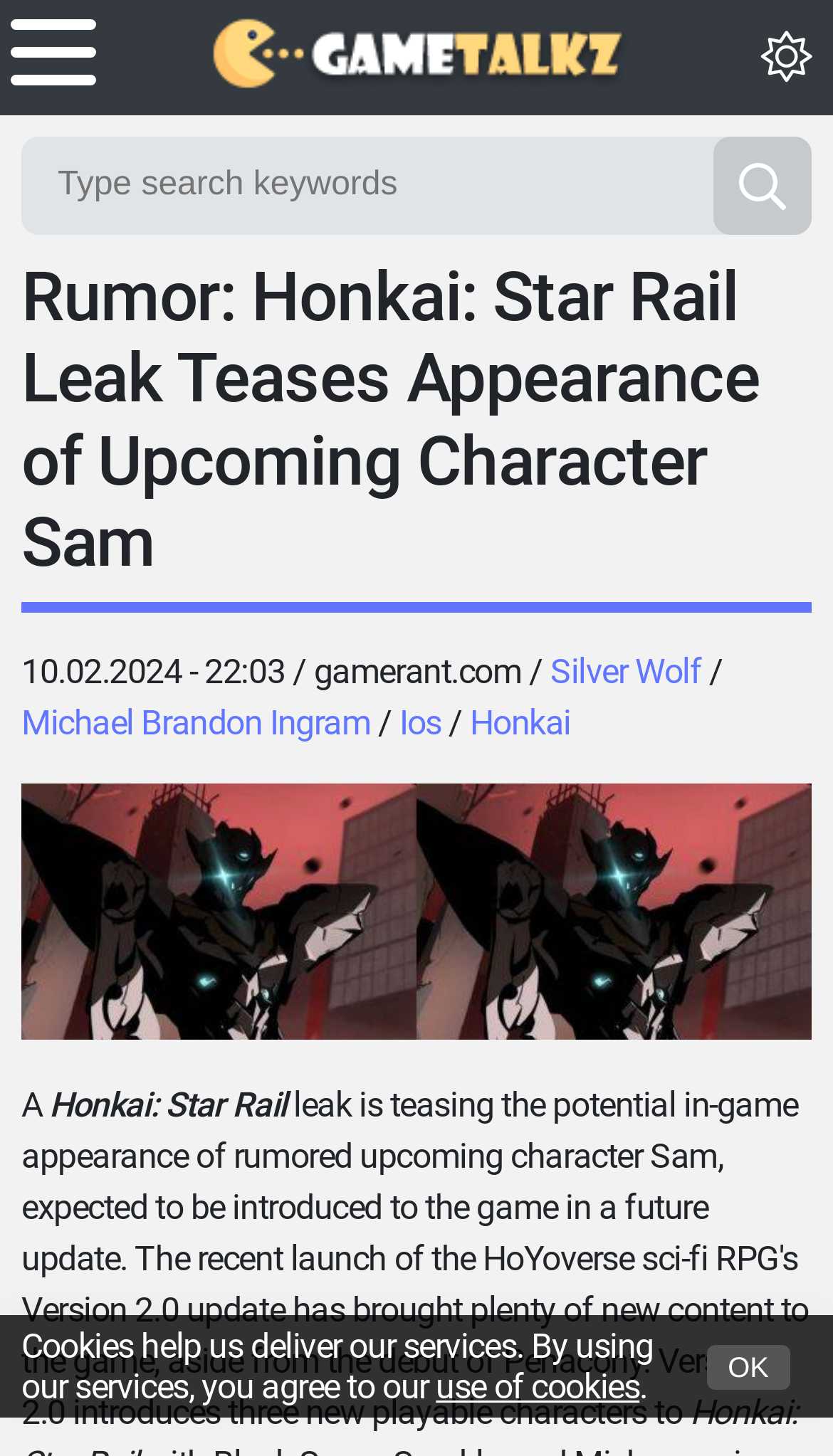Please locate the UI element described by "Ios" and provide its bounding box coordinates.

[0.48, 0.482, 0.53, 0.51]